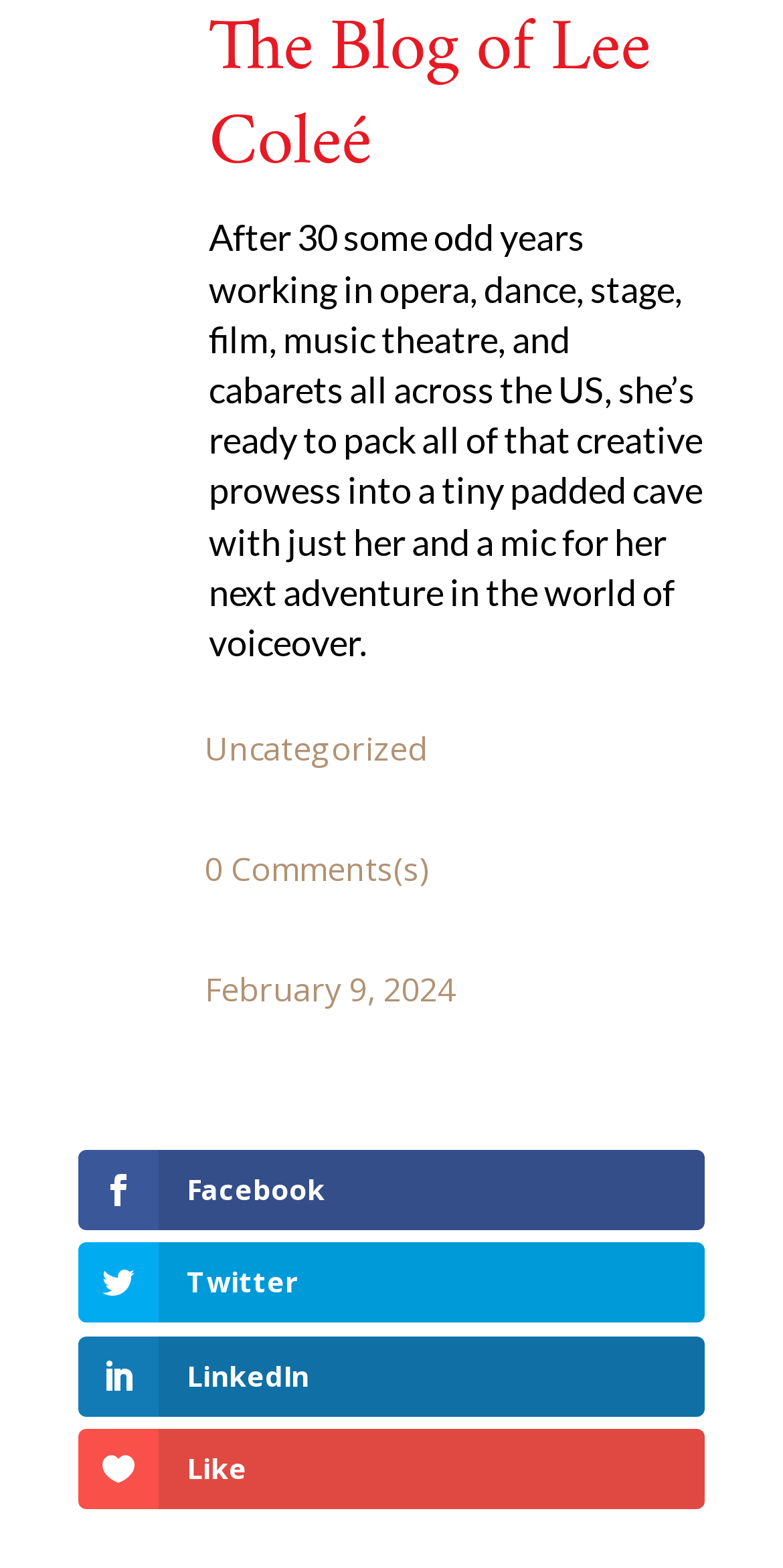Give a short answer using one word or phrase for the question:
What is the category of the latest article?

Uncategorized